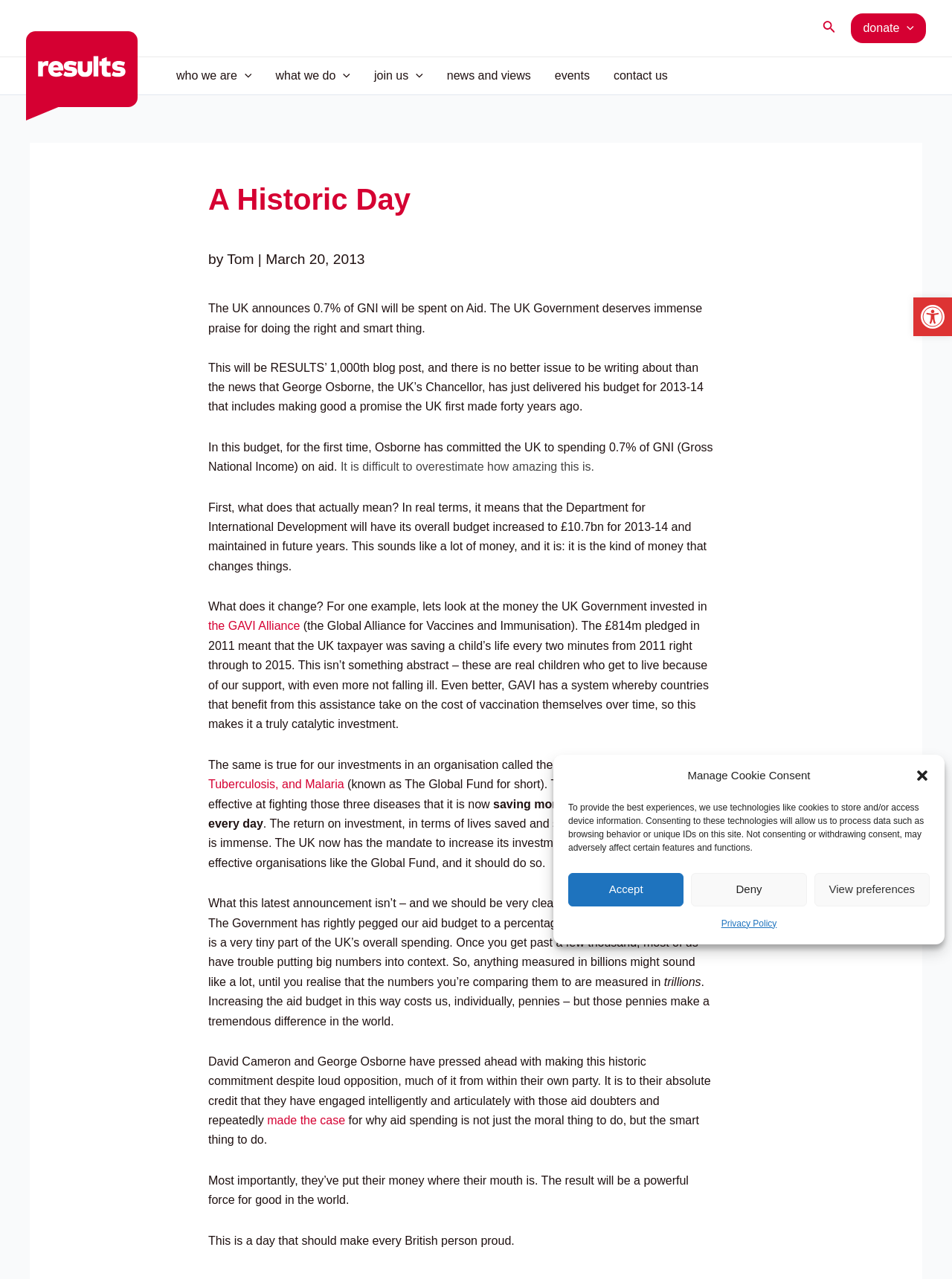What is the Chancellor of the UK's name?
Using the image as a reference, give an elaborate response to the question.

I found this information by reading the article, which mentions that George Osborne, the UK's Chancellor, has delivered a budget that includes a commitment to spending 0.7% of GNI on aid.